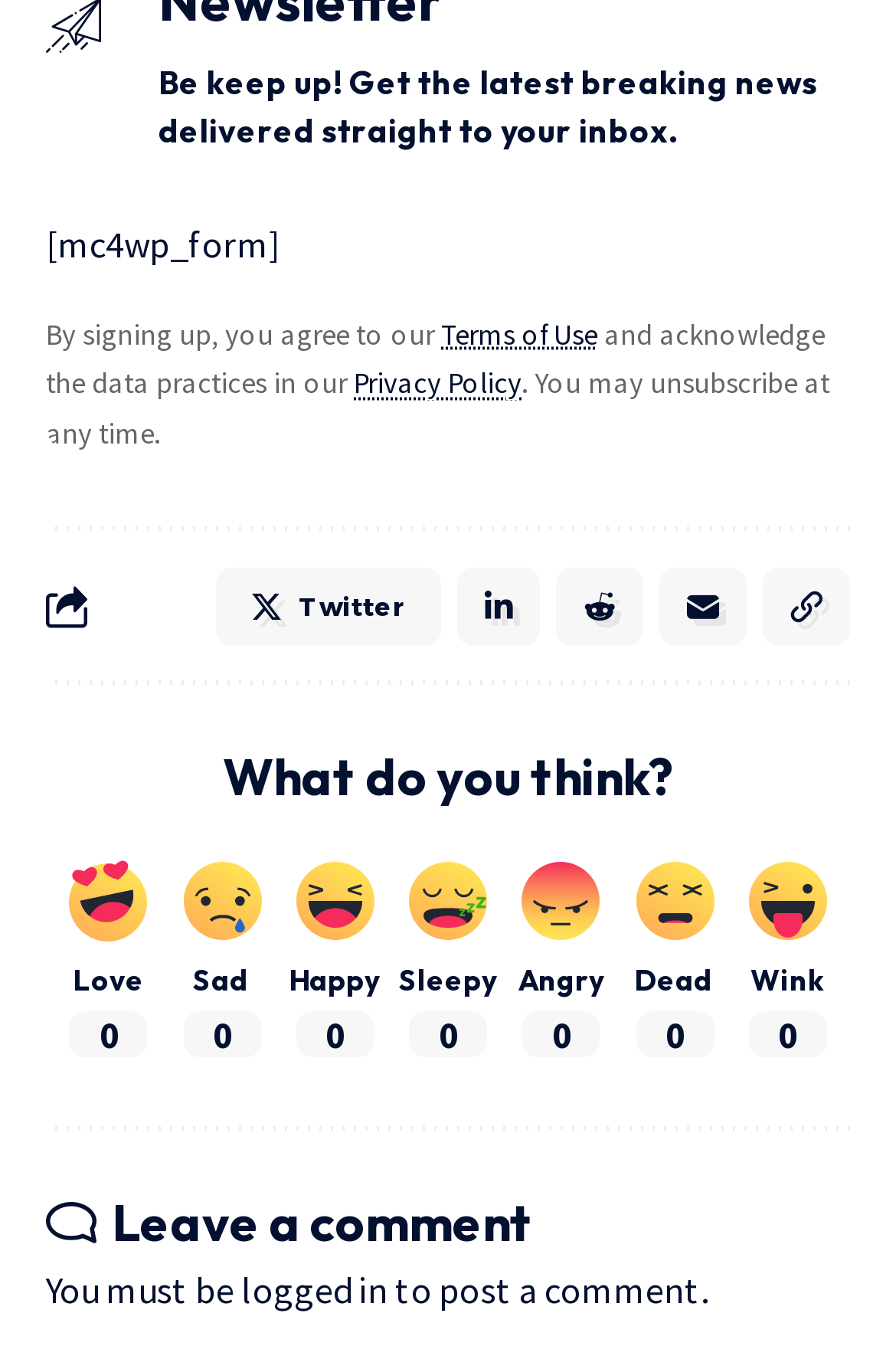Pinpoint the bounding box coordinates of the area that should be clicked to complete the following instruction: "Subscribe to the newsletter". The coordinates must be given as four float numbers between 0 and 1, i.e., [left, top, right, bottom].

[0.051, 0.161, 0.315, 0.194]